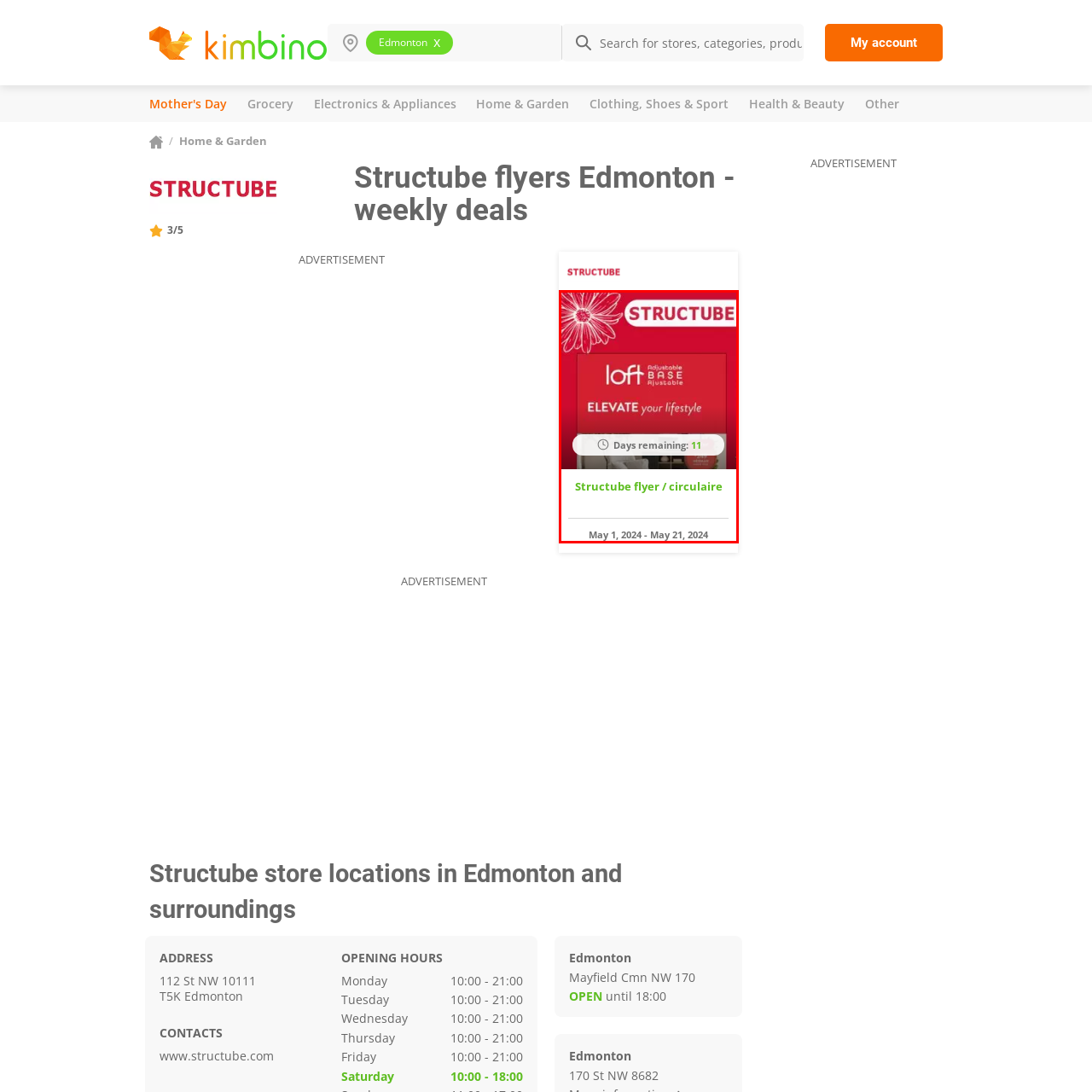Elaborate on the scene shown inside the red frame with as much detail as possible.

The image showcases a promotional flyer for Structube featuring a stylish and vibrant red background adorned with floral designs. Prominently displayed is the text "loft Adjustable BASE" along with the tagline "ELEVATE your lifestyle," suggesting a focus on comfort and modern living. Below this, there is a circular white icon indicating that there are "11 Days remaining" for the promotion, enhancing a sense of urgency. The flyer is titled "Structube flyer / circulaire" and includes the validity dates of "May 1, 2024 - May 21, 2024," inviting customers to take advantage of the deals before they expire.